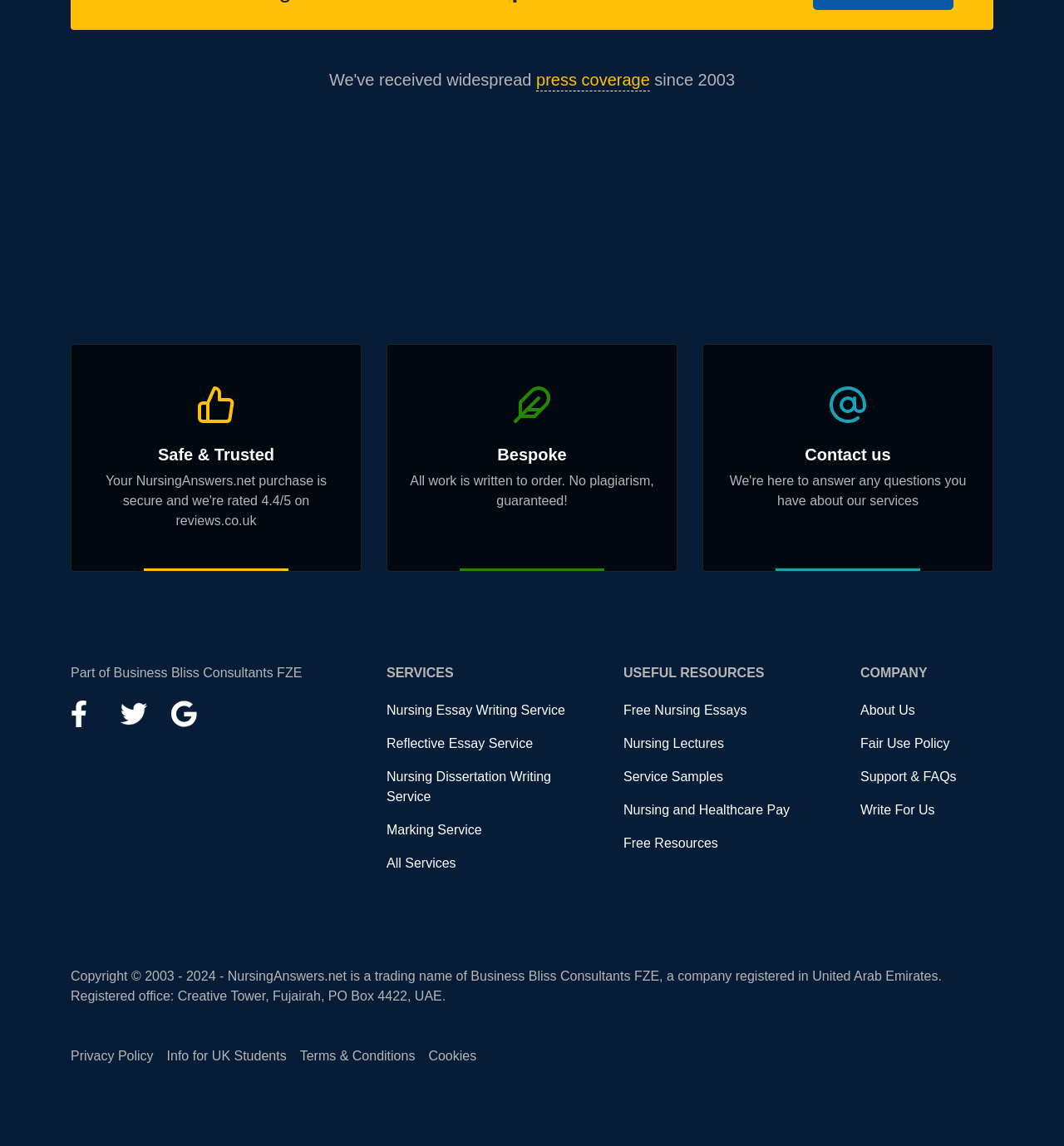Please specify the bounding box coordinates in the format (top-left x, top-left y, bottom-right x, bottom-right y), with values ranging from 0 to 1. Identify the bounding box for the UI component described as follows: Search

None